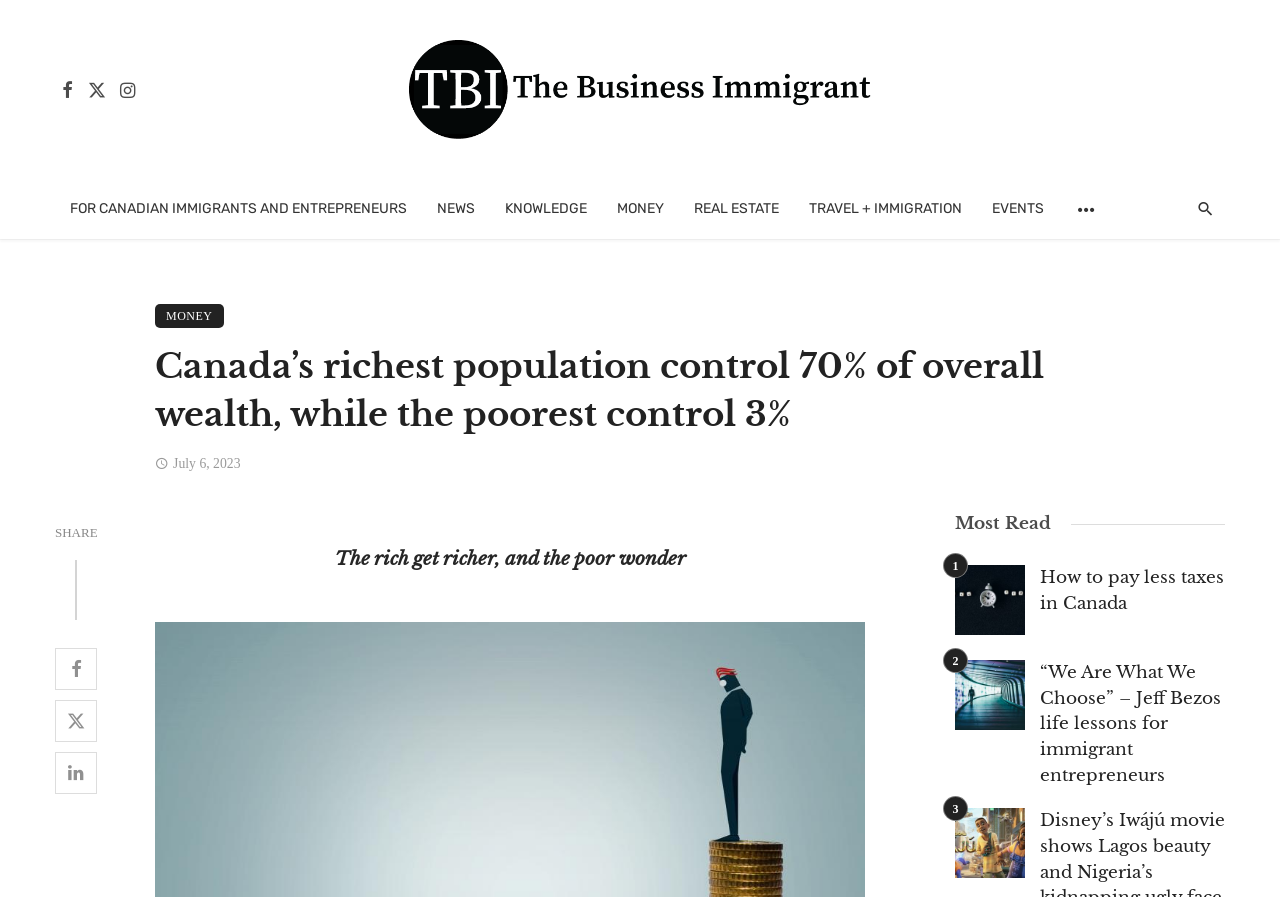Show the bounding box coordinates of the region that should be clicked to follow the instruction: "Click the logo."

[0.277, 0.045, 0.723, 0.155]